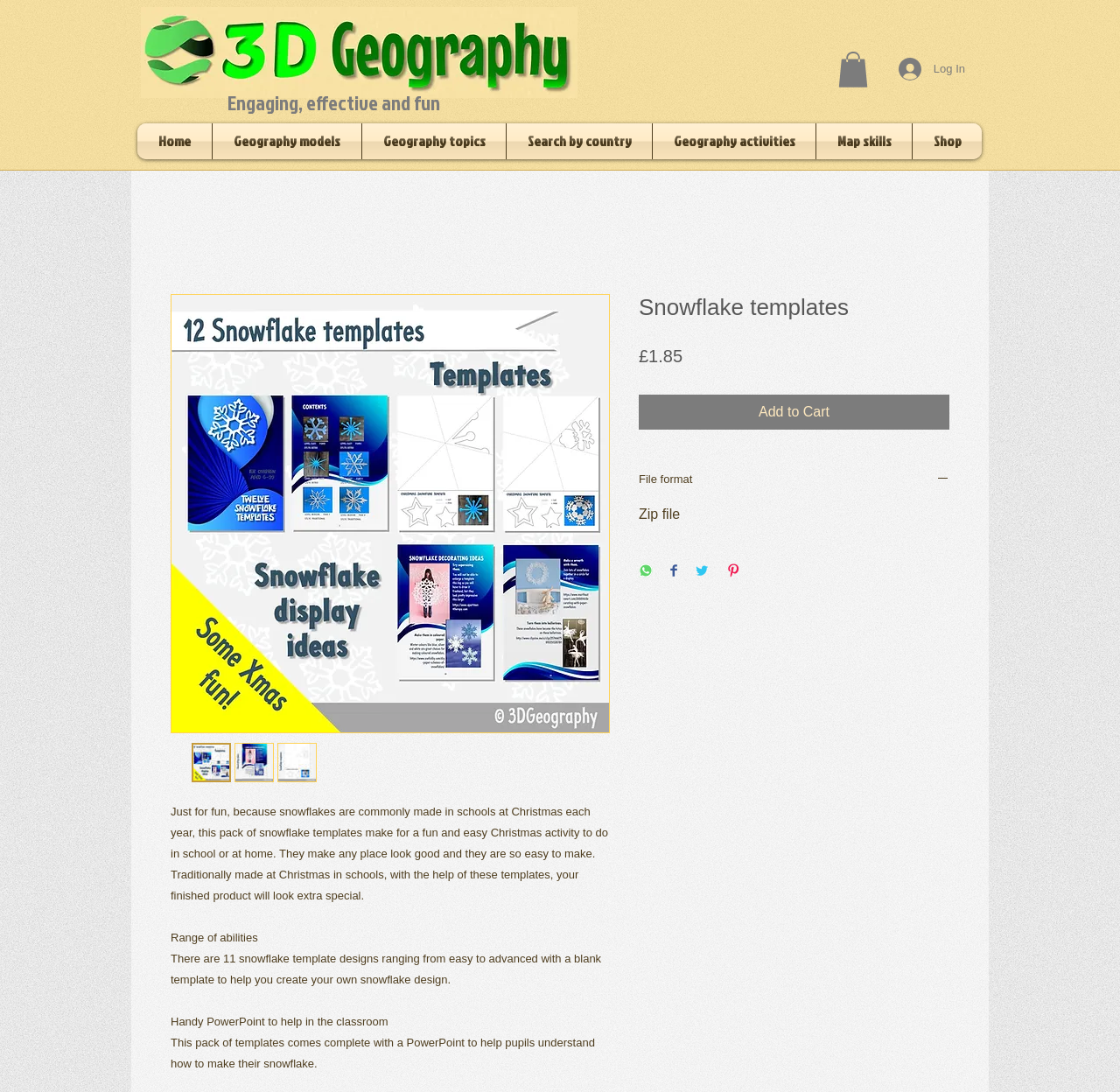Extract the bounding box coordinates for the UI element described as: "alt="Thumbnail: Snowflake templates"".

[0.248, 0.68, 0.283, 0.716]